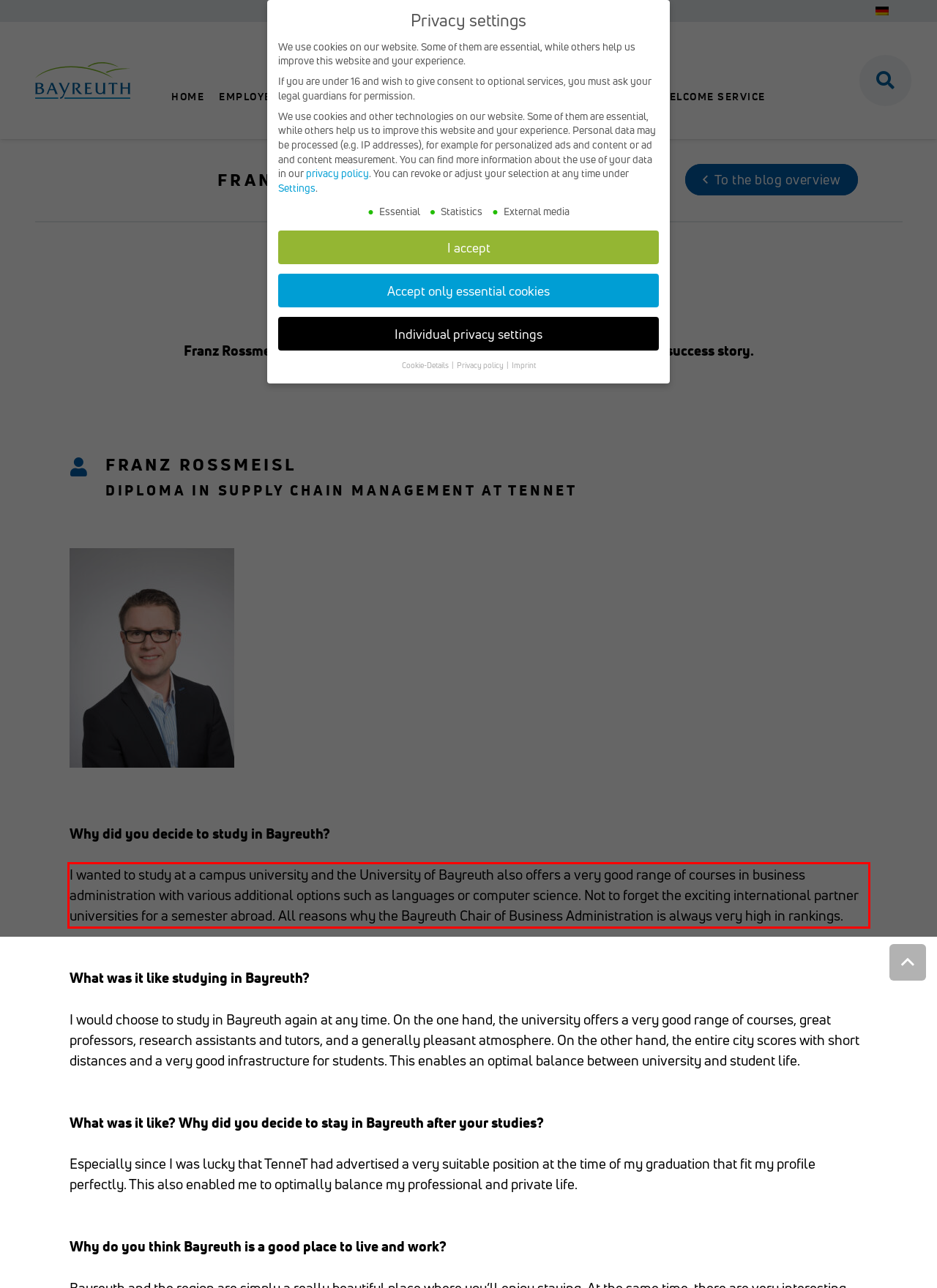Please analyze the provided webpage screenshot and perform OCR to extract the text content from the red rectangle bounding box.

I wanted to study at a campus university and the University of Bayreuth also offers a very good range of courses in business administration with various additional options such as languages ​​or computer science. Not to forget the exciting international partner universities for a semester abroad. All reasons why the Bayreuth Chair of Business Administration is always very high in rankings.